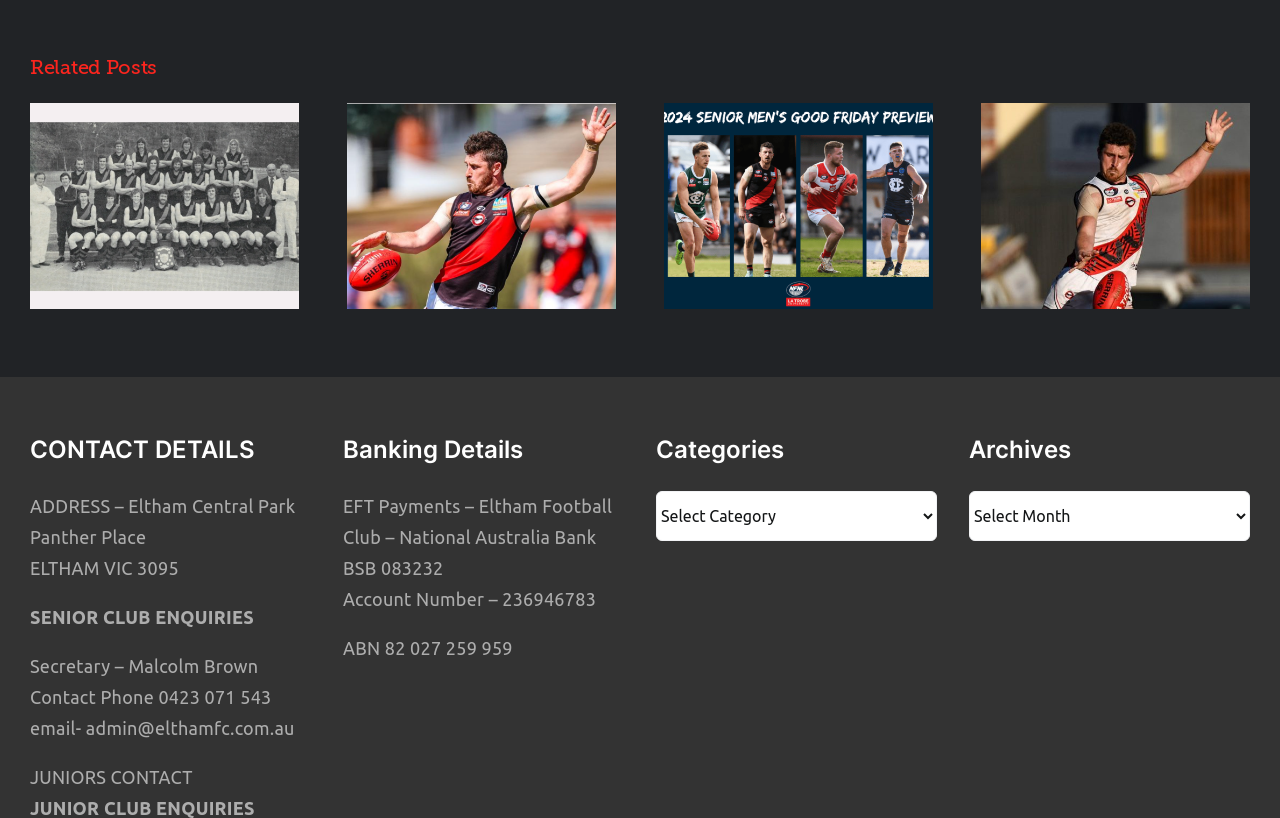Please determine the bounding box coordinates of the element's region to click for the following instruction: "Click on the 'Eltham coach Tim Bongetti discusses goals for 2024' link".

[0.628, 0.169, 0.656, 0.213]